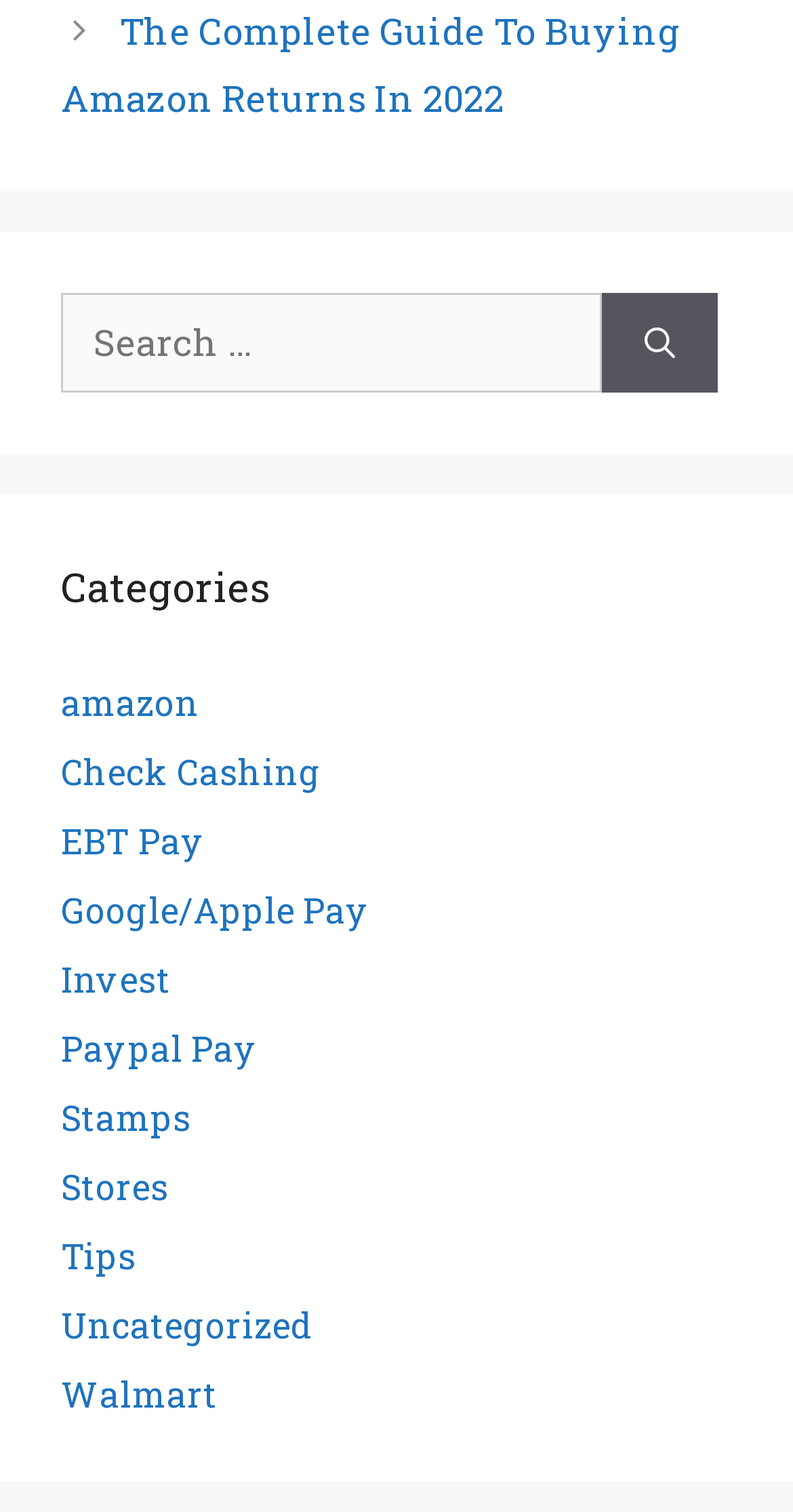How many categories are listed on the webpage?
Give a one-word or short phrase answer based on the image.

12